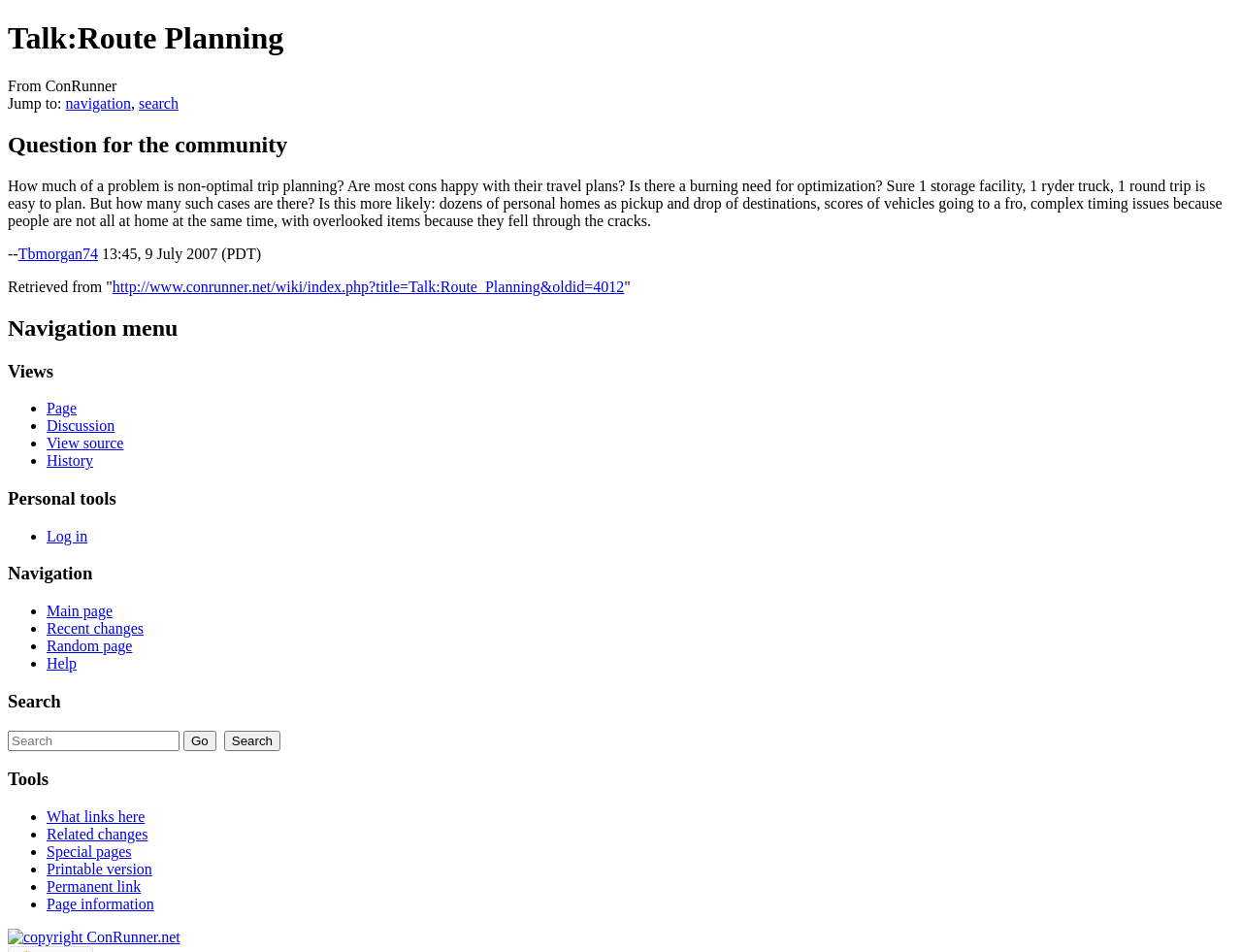Find the bounding box coordinates of the area to click in order to follow the instruction: "View the page history".

[0.038, 0.475, 0.075, 0.493]